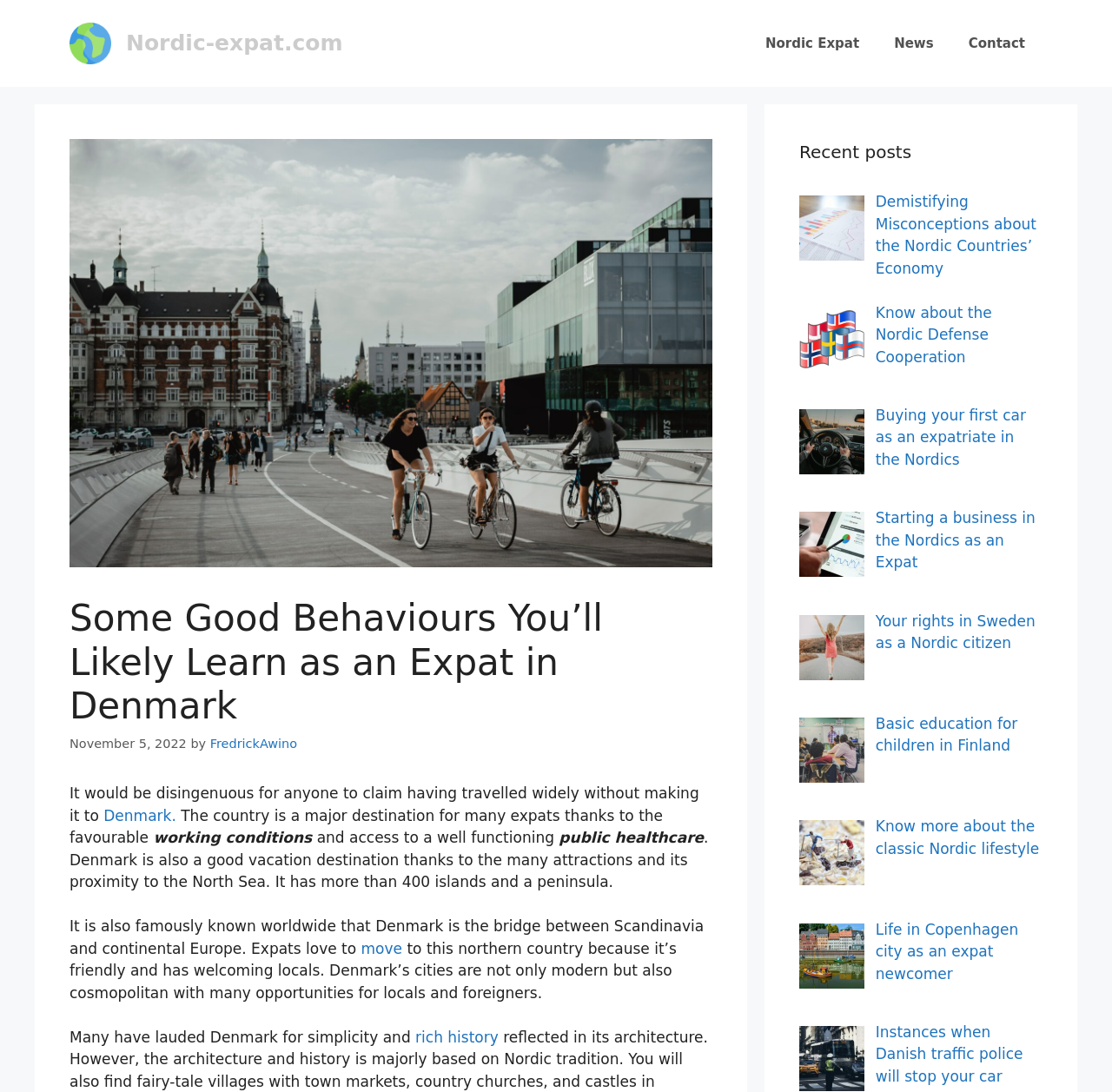Elaborate on the webpage's design and content in a detailed caption.

The webpage is about expat life in Denmark, specifically highlighting some positive behavior patterns that visitors or expats in Denmark may easily pick up. 

At the top of the page, there is a banner with a link to the website "Nordic-expat.com" and an image of the website's logo. Below the banner, there is a navigation menu with links to "Nordic Expat", "News", and "Contact".

The main content of the page is divided into two sections. The first section has a heading "Some Good Behaviours You’ll Likely Learn as an Expat in Denmark" and is followed by a paragraph of text that describes the country's favorable working conditions, access to public healthcare, and its popularity as a vacation destination. The text also mentions Denmark's unique position as a bridge between Scandinavia and continental Europe.

The second section has a heading "Recent posts" and lists several links to recent articles, including "Demistifying Misconceptions about the Nordic Countries’ Economy", "Know about the Nordic Defense Cooperation", and "Life in Copenhagen city as an expat newcomer". Some of these links have accompanying images.